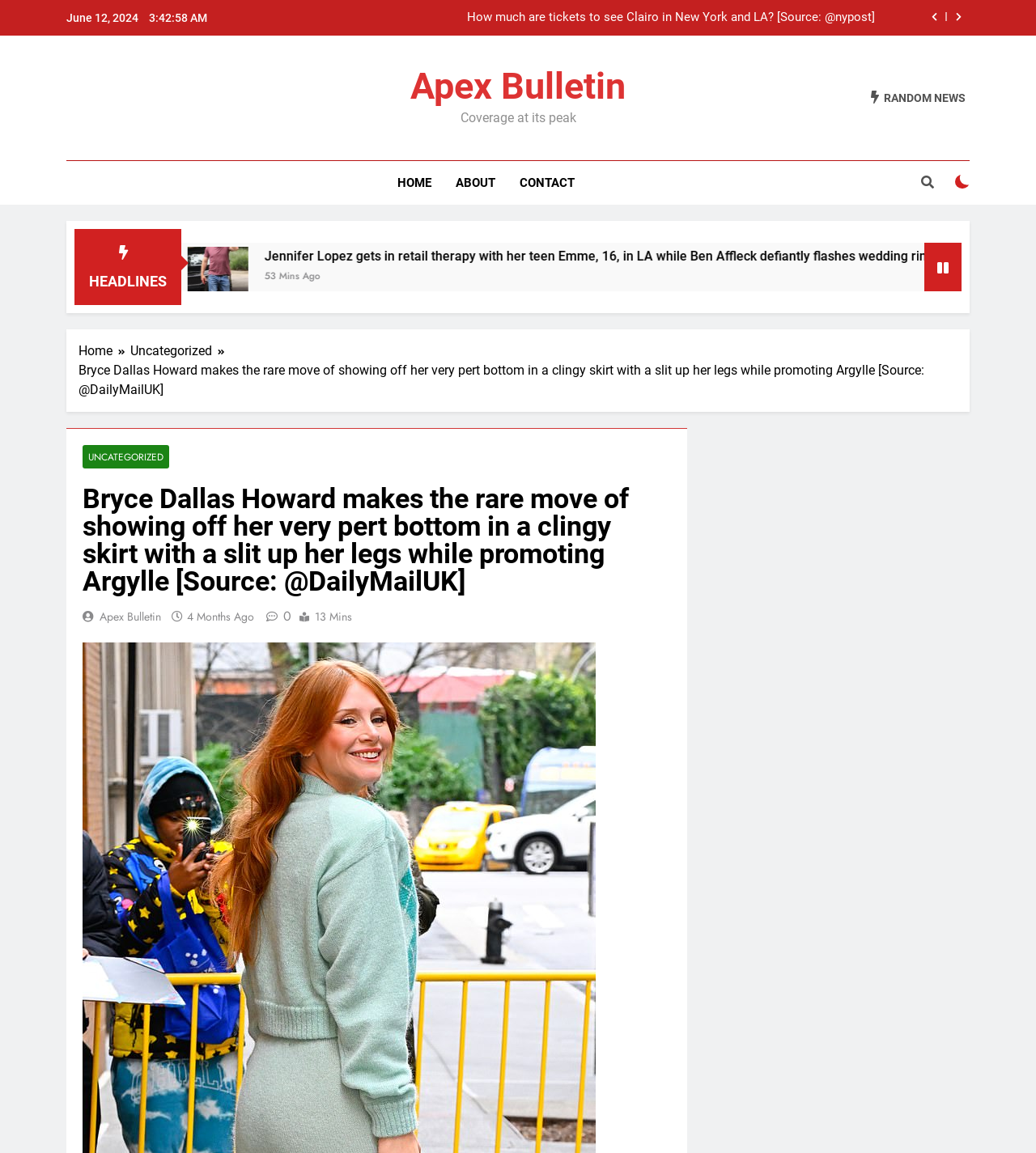How long ago was the article published?
Using the information from the image, give a concise answer in one word or a short phrase.

4 Months Ago